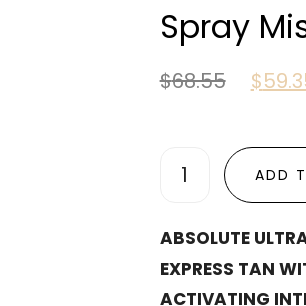What is the purpose of the spin button?
Refer to the screenshot and respond with a concise word or phrase.

Selecting quantity